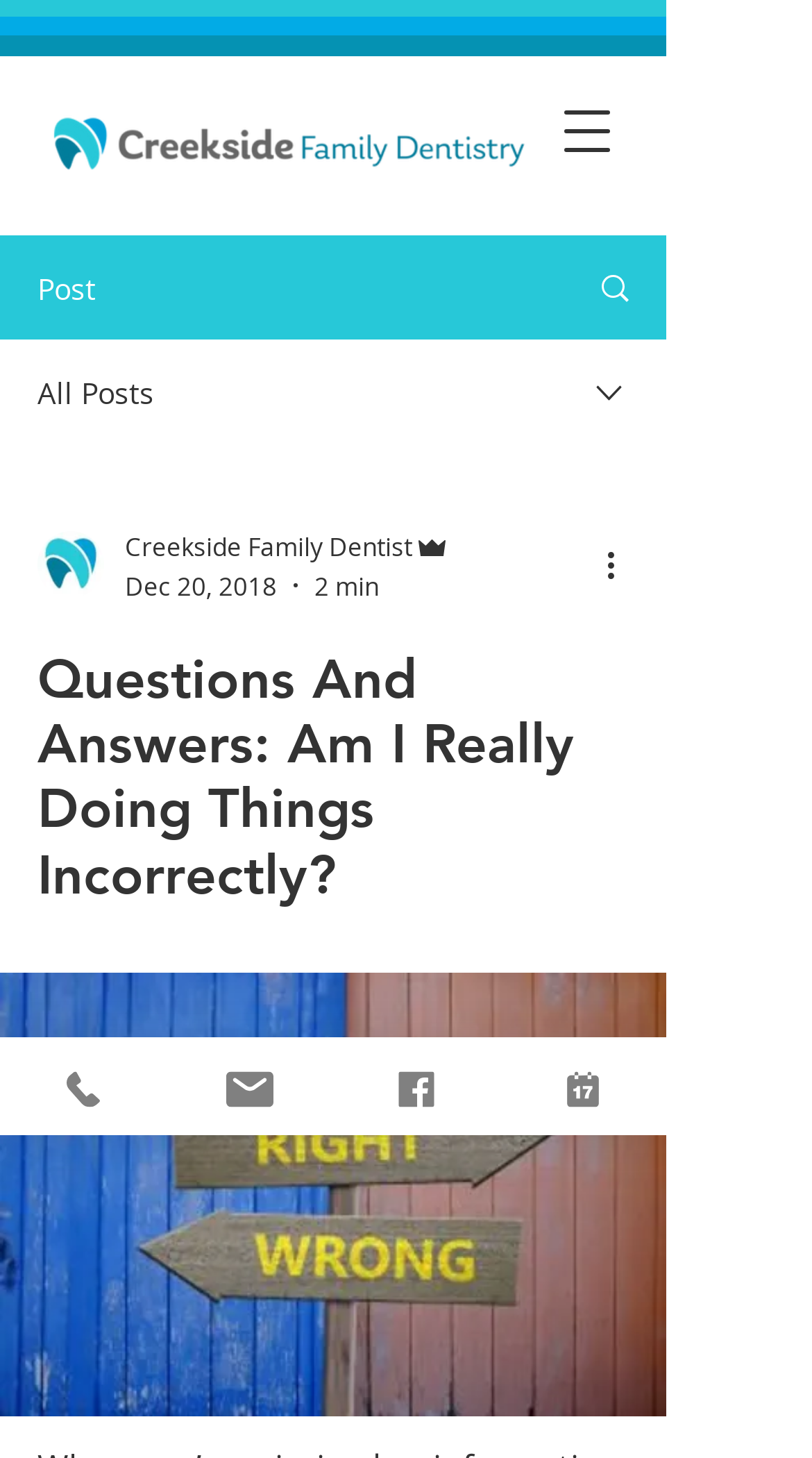How many navigation menu items are there?
Answer with a single word or phrase by referring to the visual content.

4